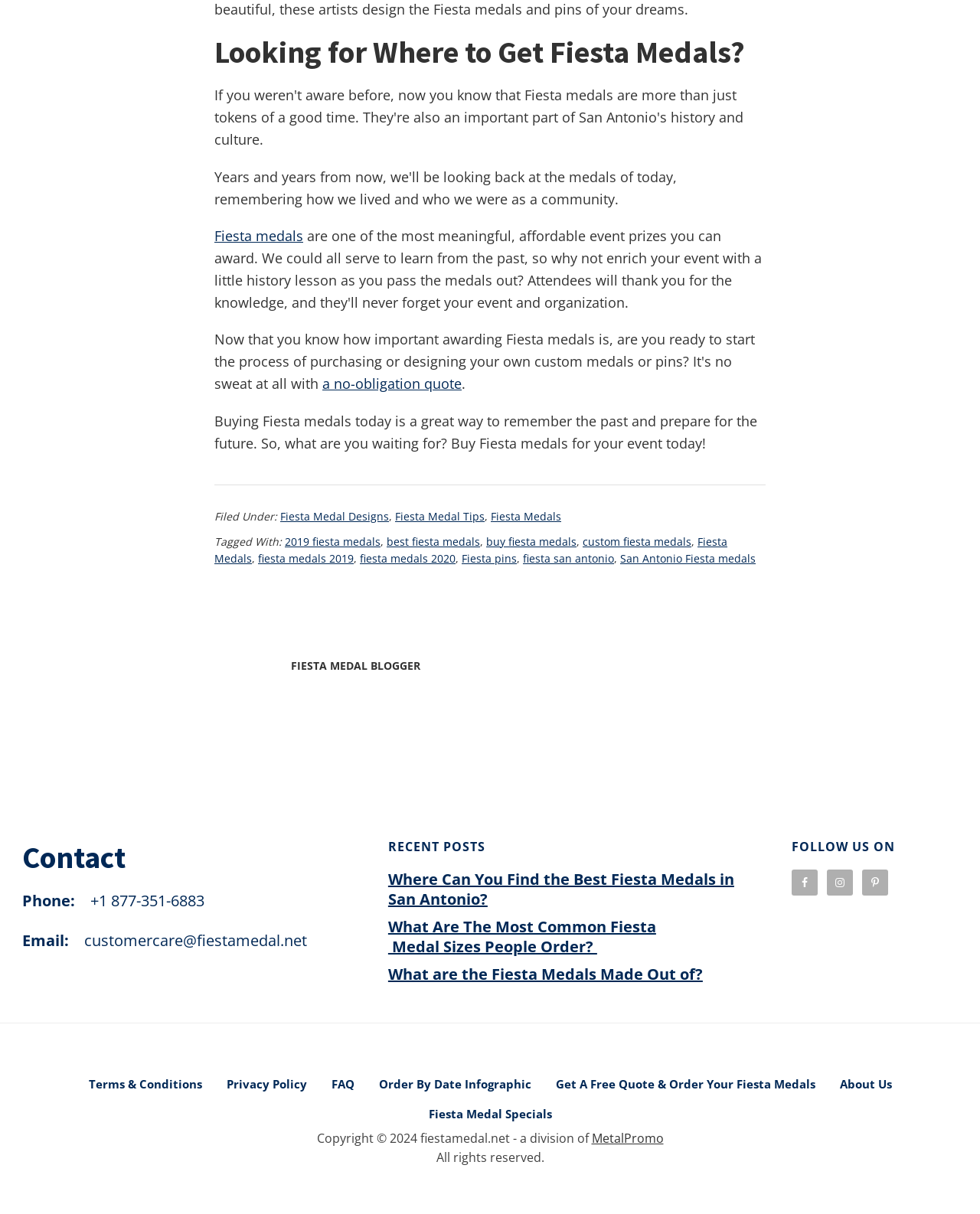Identify the bounding box coordinates for the region to click in order to carry out this instruction: "Visit our Facebook page". Provide the coordinates using four float numbers between 0 and 1, formatted as [left, top, right, bottom].

[0.807, 0.716, 0.834, 0.738]